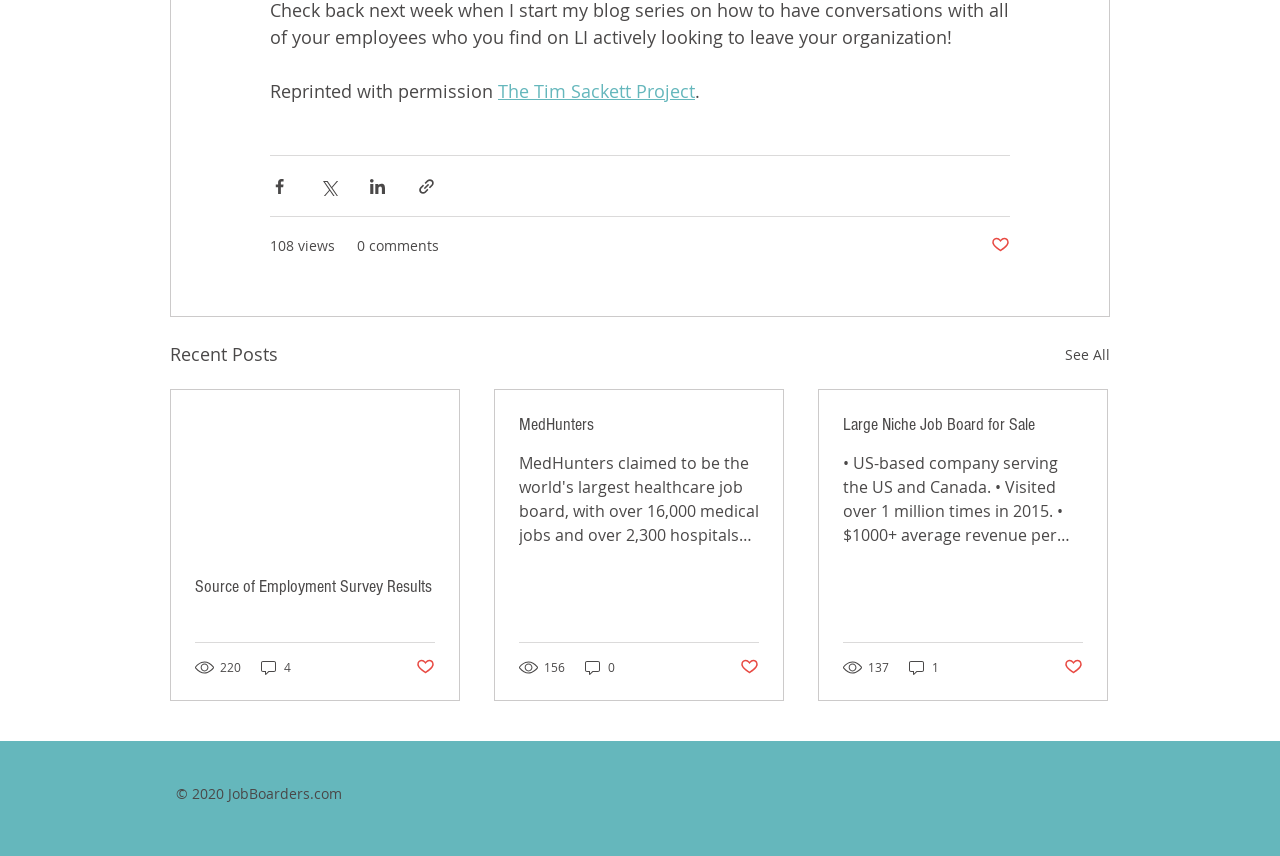Show the bounding box coordinates of the element that should be clicked to complete the task: "See all recent posts".

[0.832, 0.397, 0.867, 0.431]